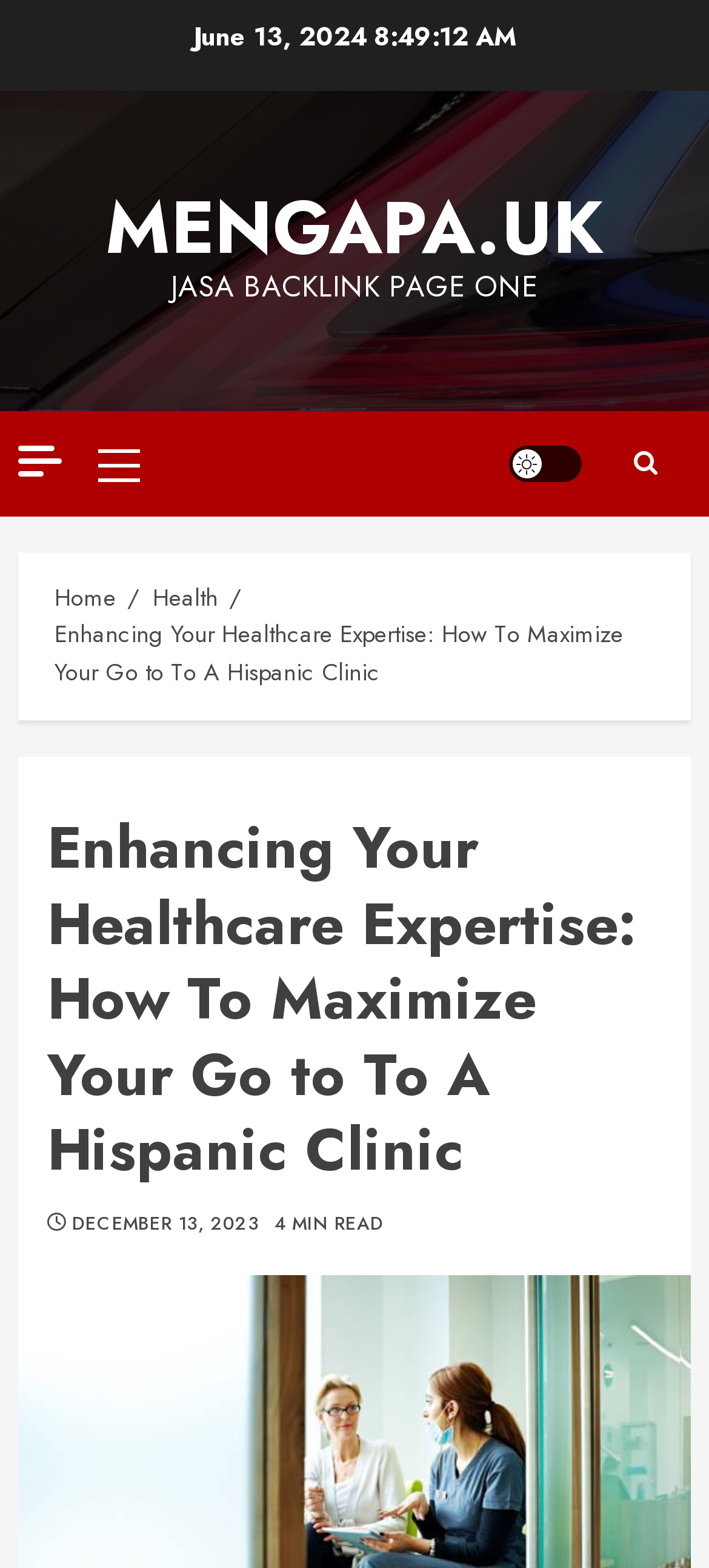Locate the bounding box of the user interface element based on this description: "Home".

[0.077, 0.37, 0.164, 0.393]